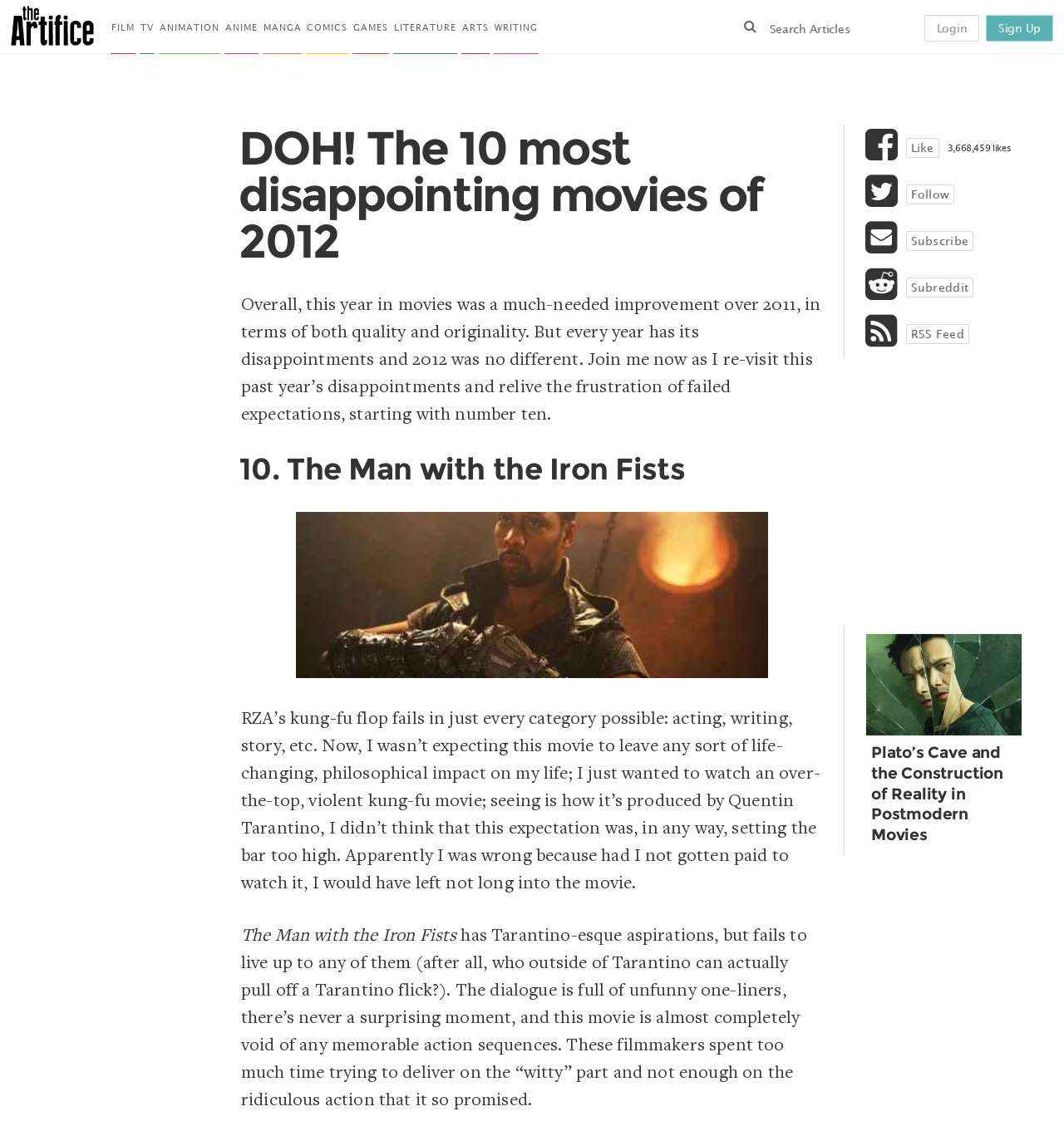Determine the bounding box coordinates of the clickable element necessary to fulfill the instruction: "Login to the website". Provide the coordinates as four float numbers within the 0 to 1 range, i.e., [left, top, right, bottom].

[0.869, 0.013, 0.921, 0.037]